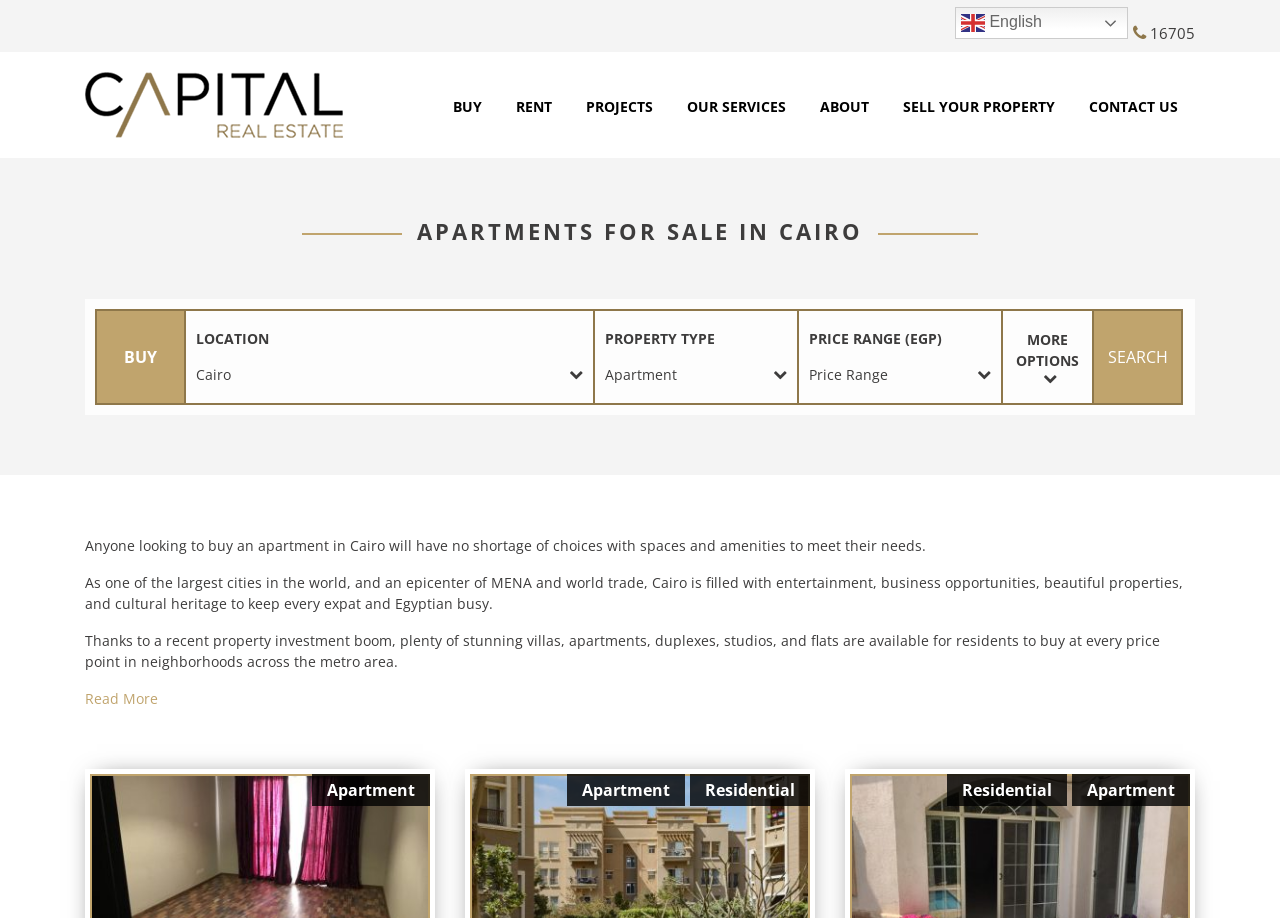Provide a brief response using a word or short phrase to this question:
What is the current focus of the webpage?

Apartments for Sale in Cairo